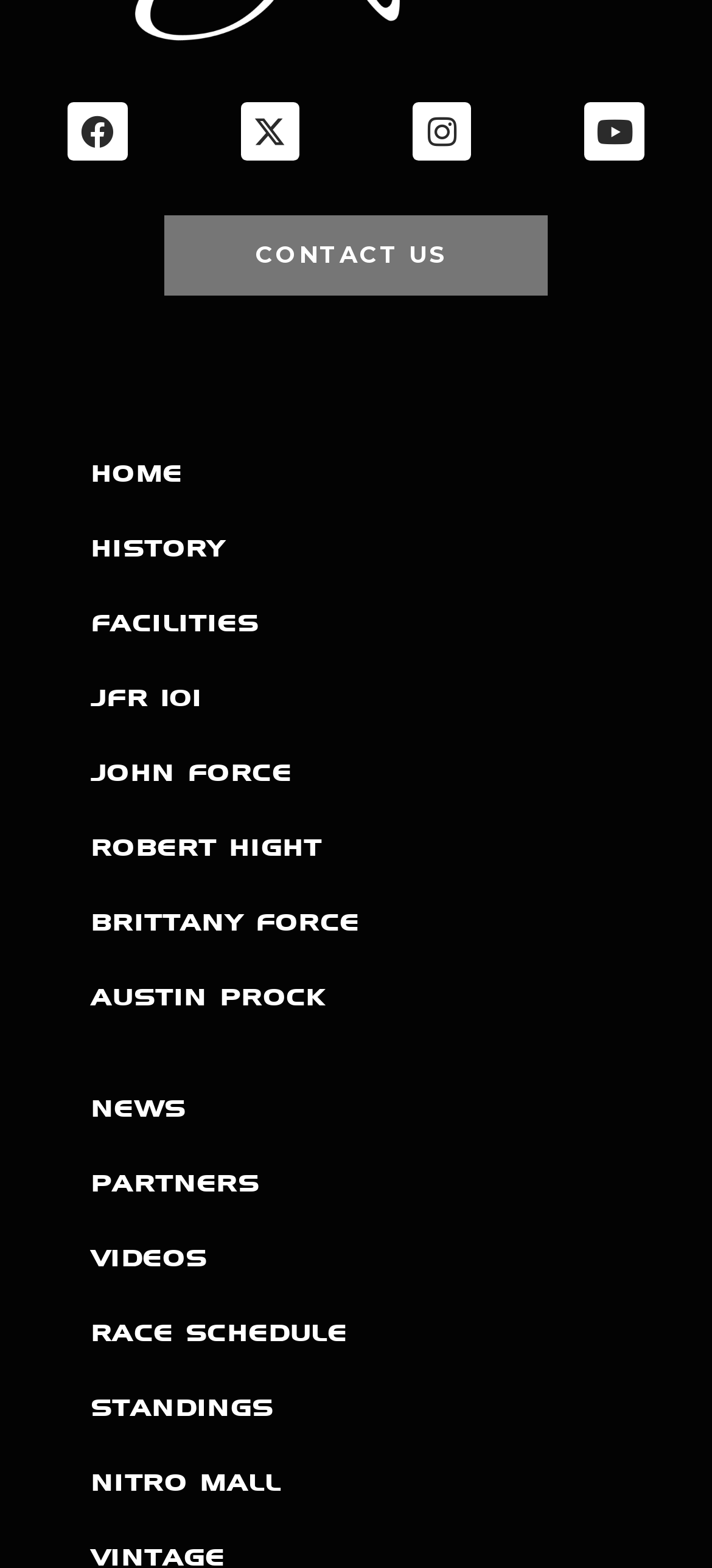Given the element description, predict the bounding box coordinates in the format (top-left x, top-left y, bottom-right x, bottom-right y), using floating point numbers between 0 and 1: Twitter

[0.337, 0.065, 0.421, 0.102]